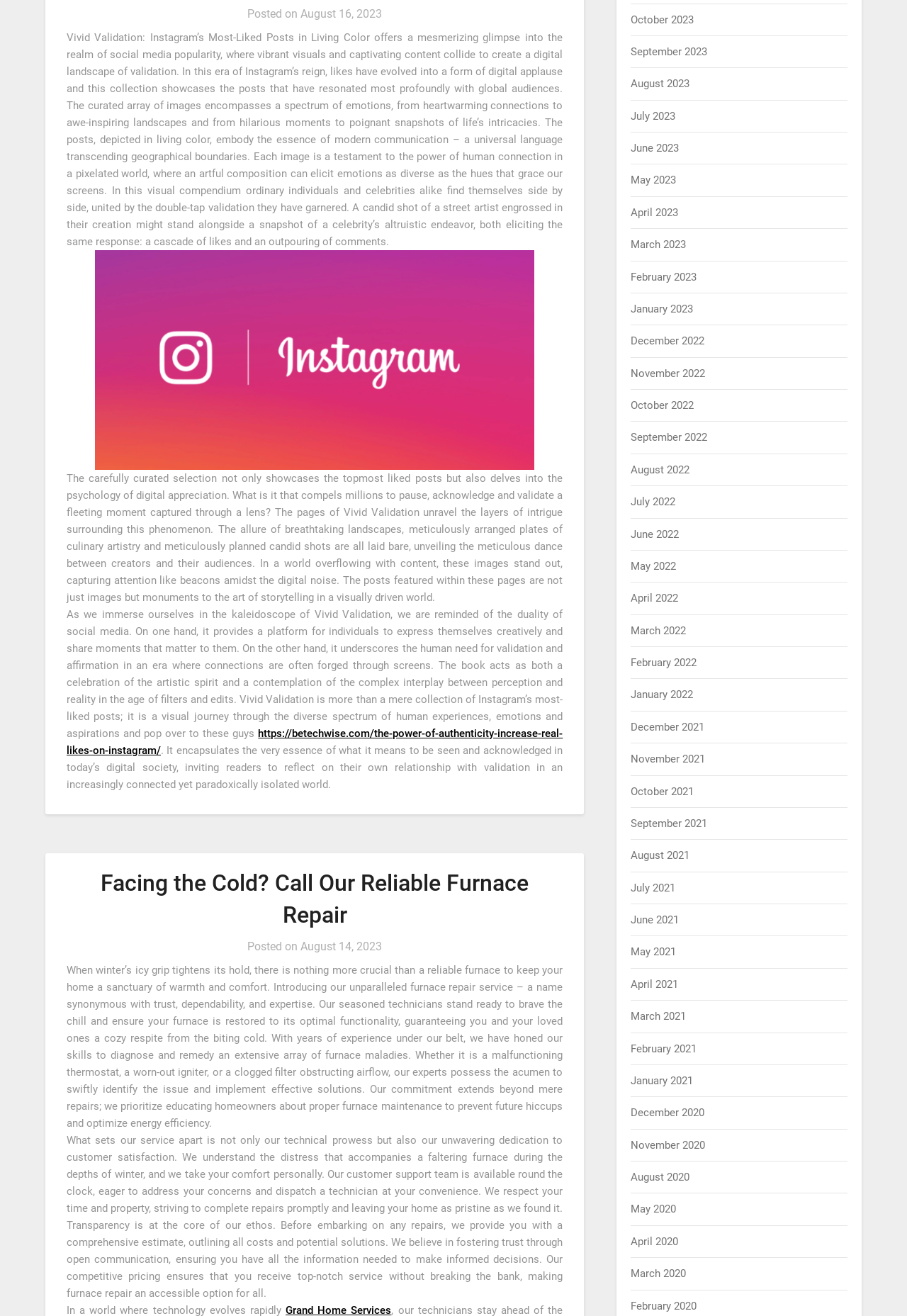What is the time period covered by the links on the right side of the webpage?
Refer to the screenshot and deliver a thorough answer to the question presented.

The links on the right side of the webpage cover a time period from August 2020 to October 2023, as evident from the list of links with dates ranging from August 2020 to October 2023.